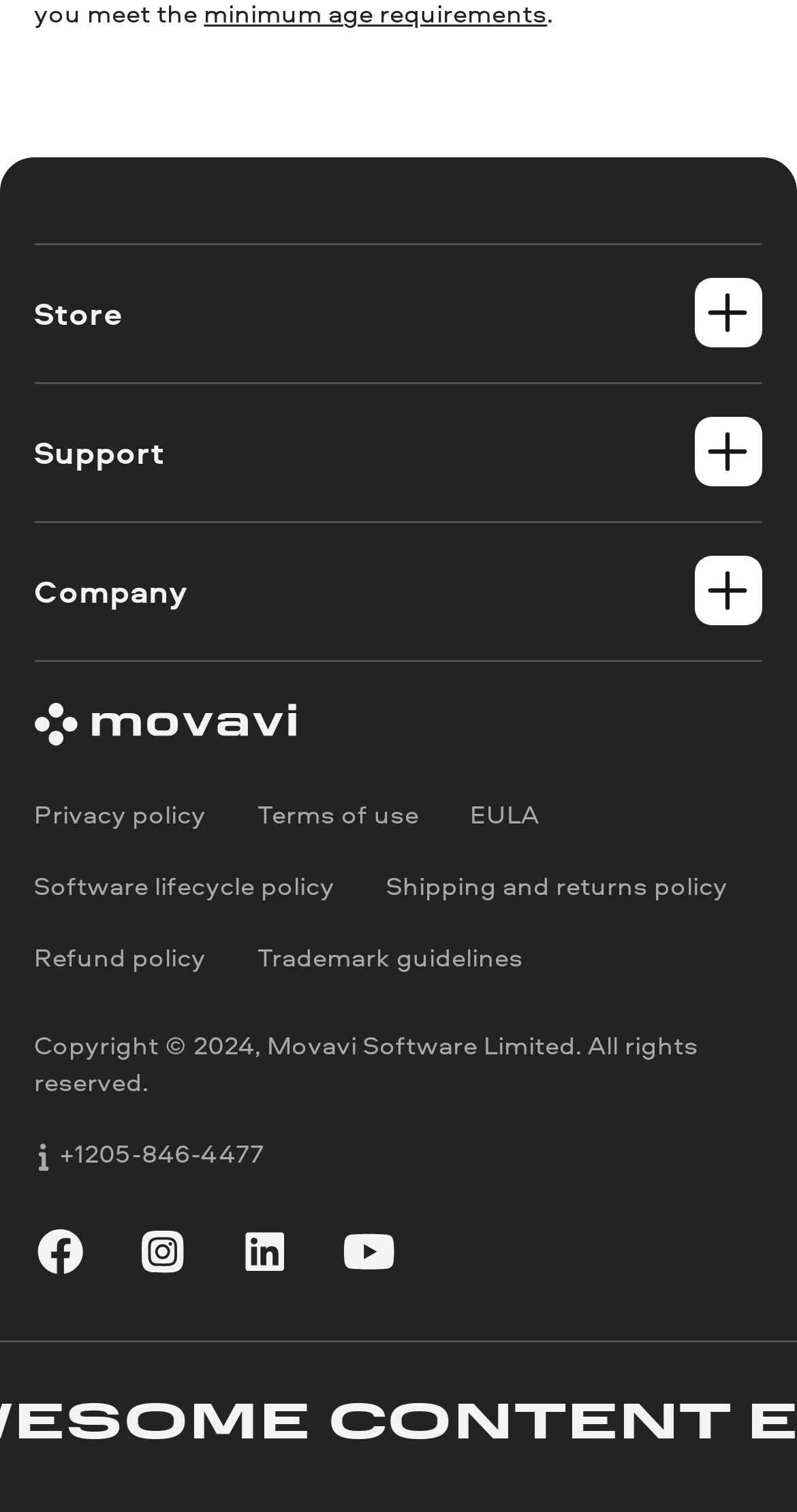Identify the bounding box coordinates for the UI element mentioned here: "Shipping and returns policy". Provide the coordinates as four float values between 0 and 1, i.e., [left, top, right, bottom].

[0.484, 0.574, 0.913, 0.599]